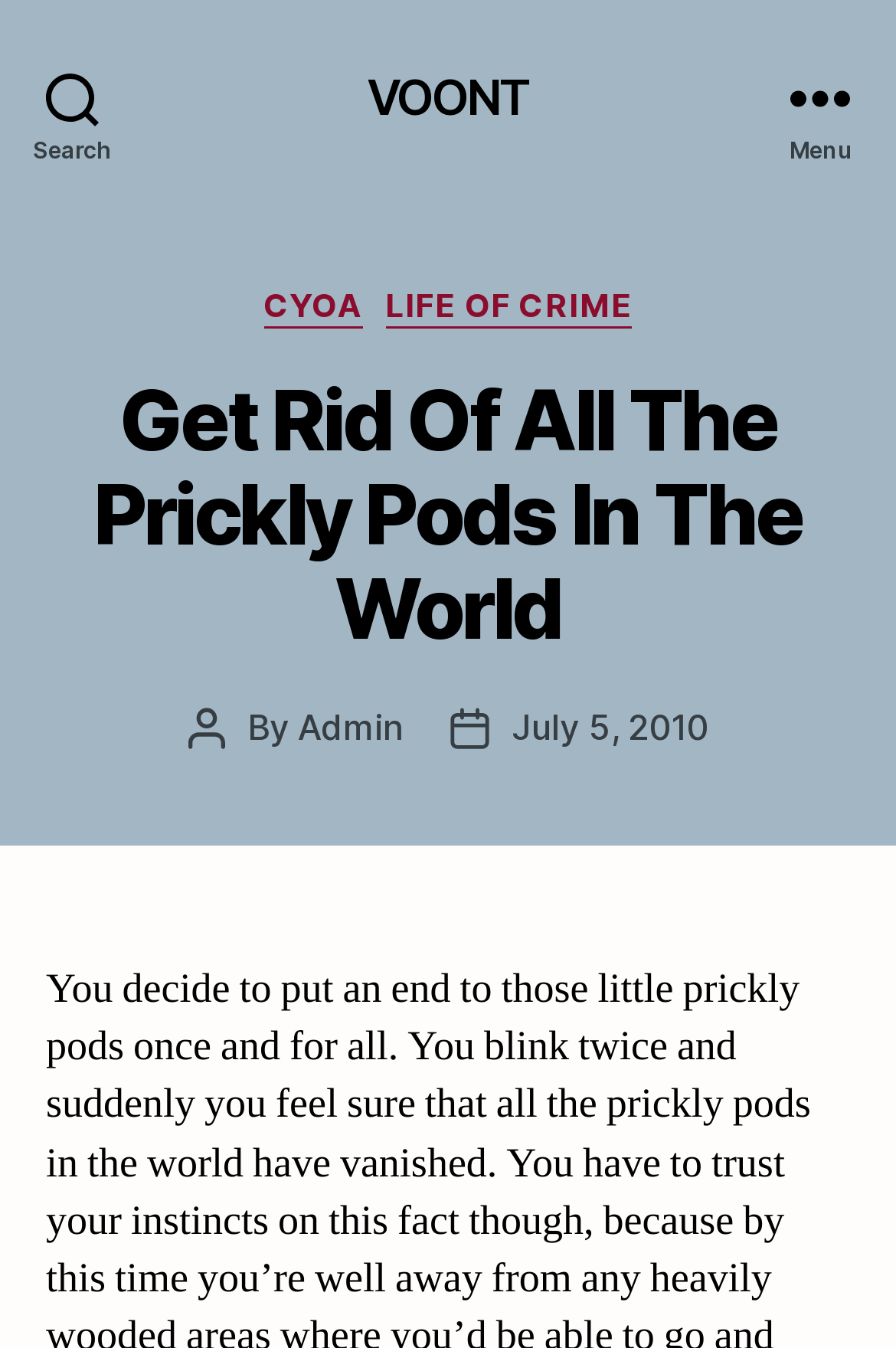Determine the bounding box for the described HTML element: "July 5, 2010". Ensure the coordinates are four float numbers between 0 and 1 in the format [left, top, right, bottom].

[0.571, 0.522, 0.791, 0.555]